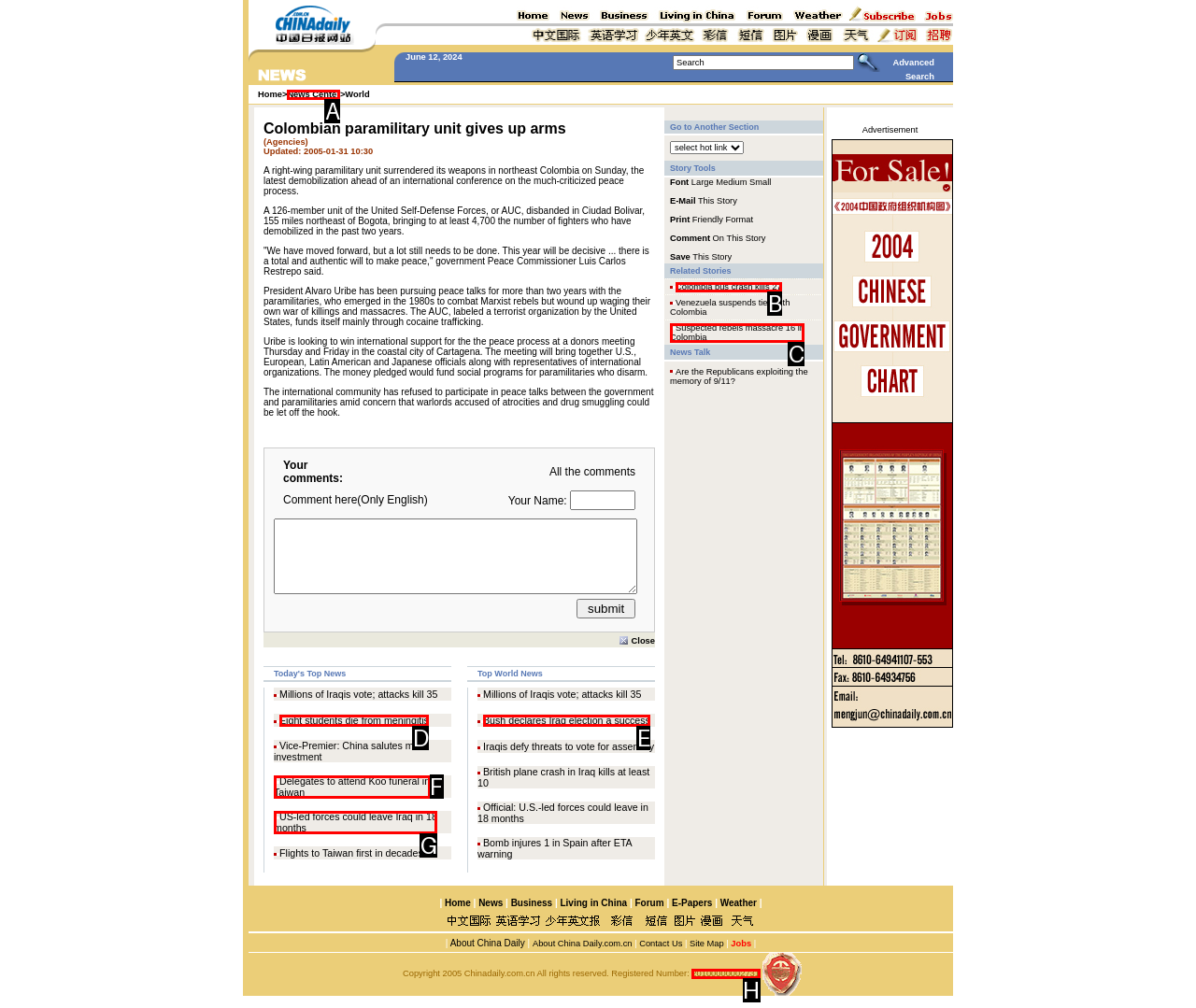Based on the description: Colombia bus crash kills 27
Select the letter of the corresponding UI element from the choices provided.

B